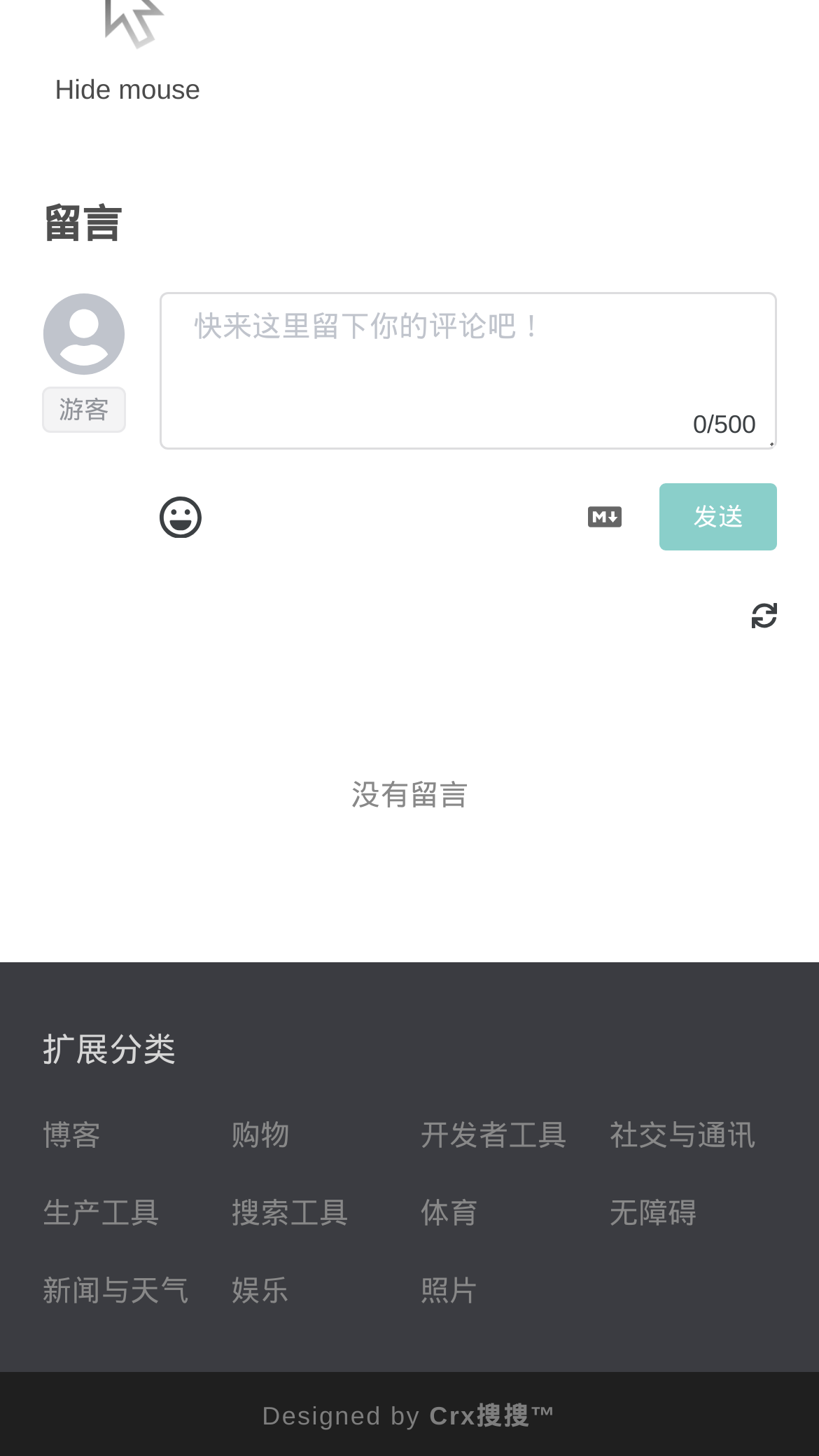Bounding box coordinates are specified in the format (top-left x, top-left y, bottom-right x, bottom-right y). All values are floating point numbers bounded between 0 and 1. Please provide the bounding box coordinate of the region this sentence describes: parent_node: 发送 title="支持 Markdown 语法"

[0.718, 0.344, 0.759, 0.367]